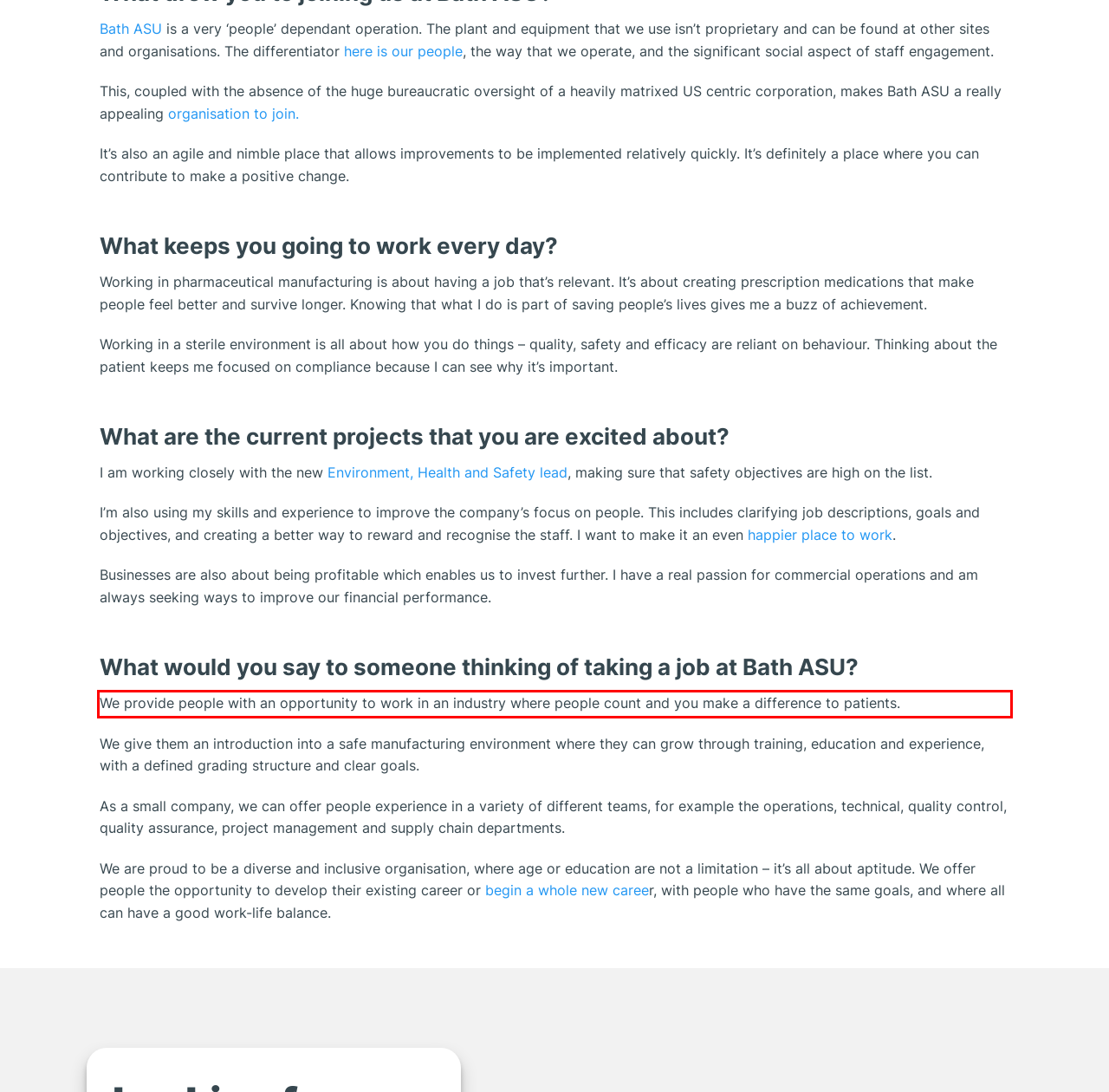Using the provided webpage screenshot, recognize the text content in the area marked by the red bounding box.

We provide people with an opportunity to work in an industry where people count and you make a difference to patients.